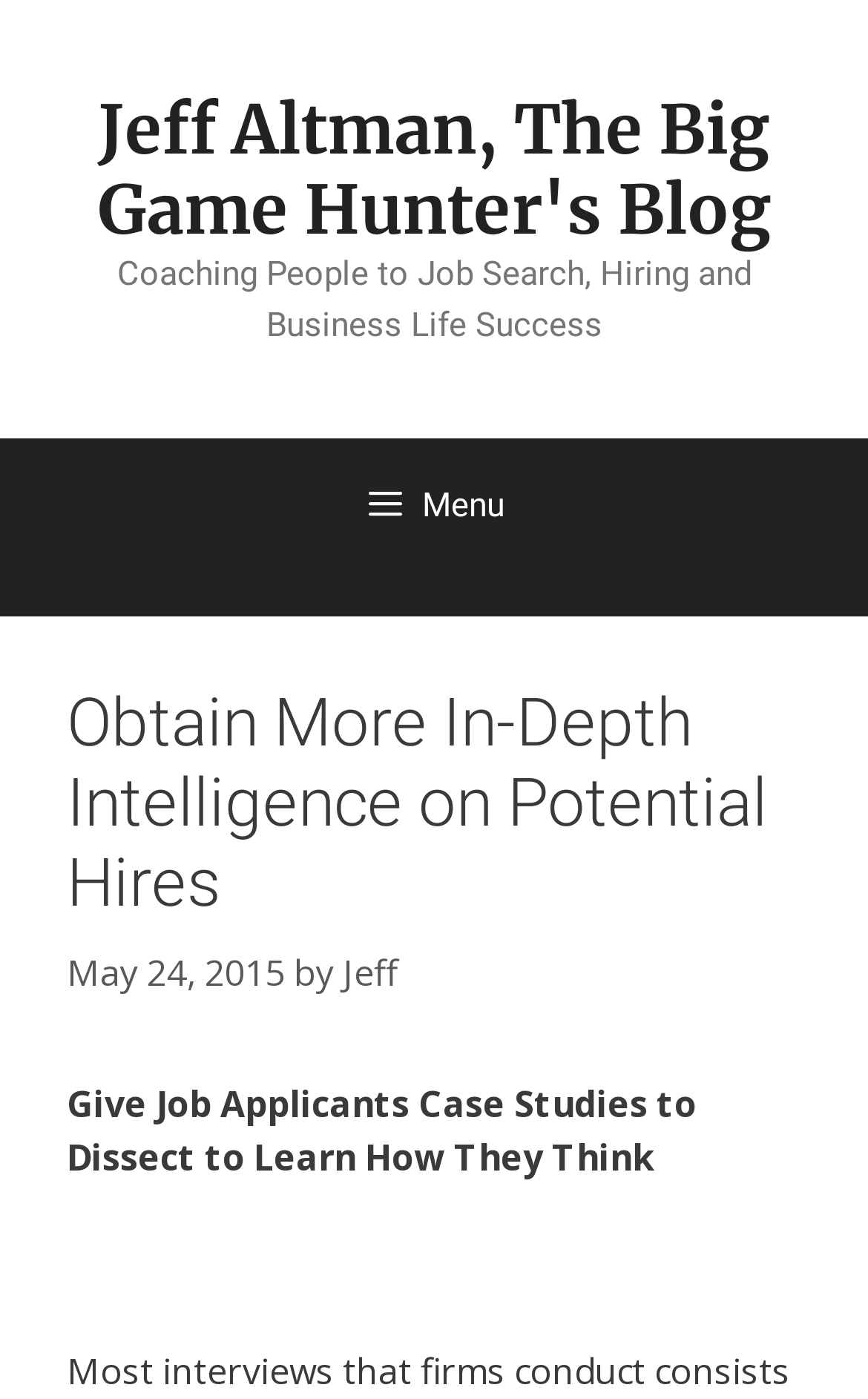Please provide a comprehensive answer to the question below using the information from the image: What is the name of the blog?

I found the name of the blog by looking at the link element with the text 'Jeff Altman, The Big Game Hunter's Blog' which is a child of the banner element.